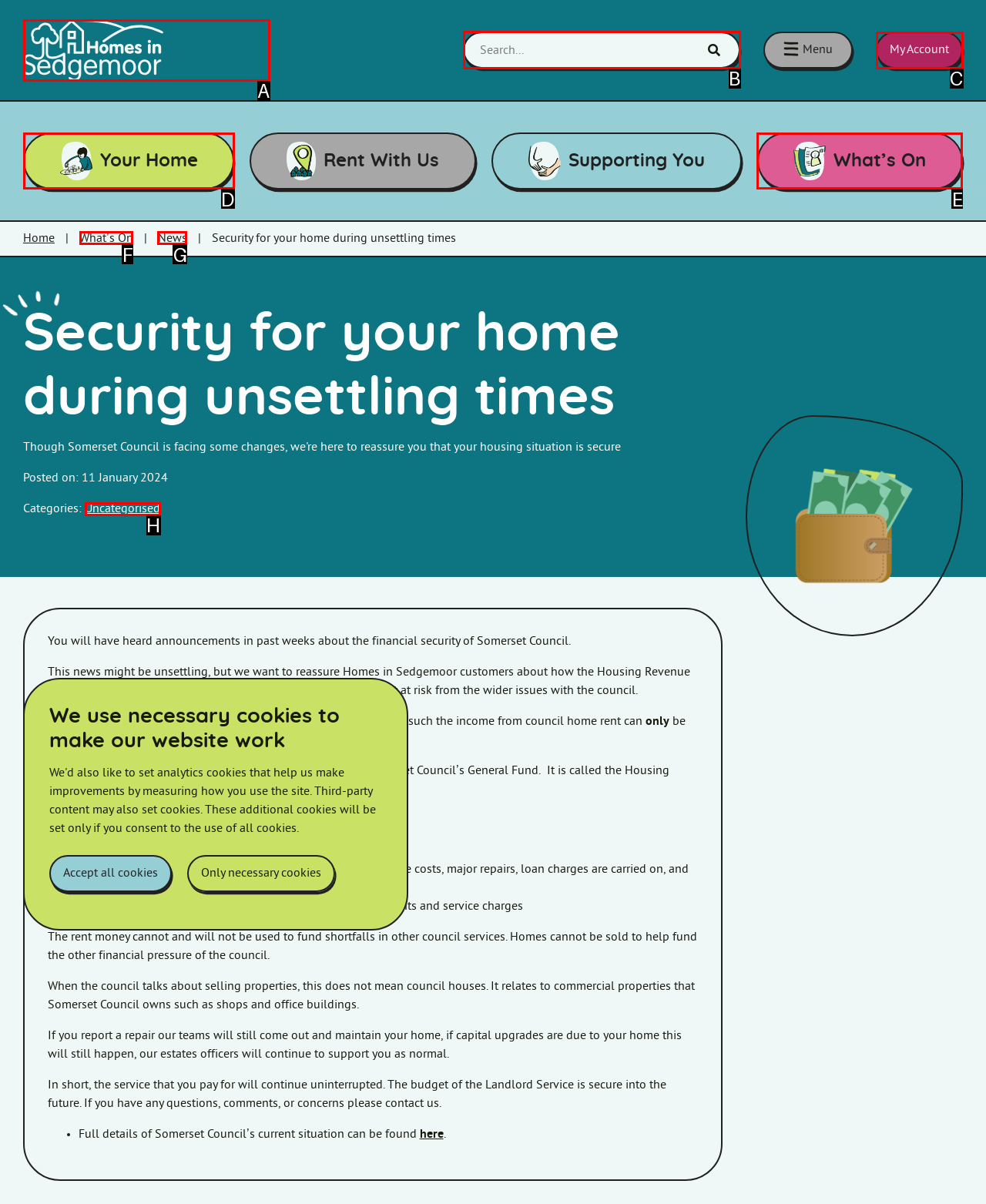Select the correct option from the given choices to perform this task: Search for something. Provide the letter of that option.

B